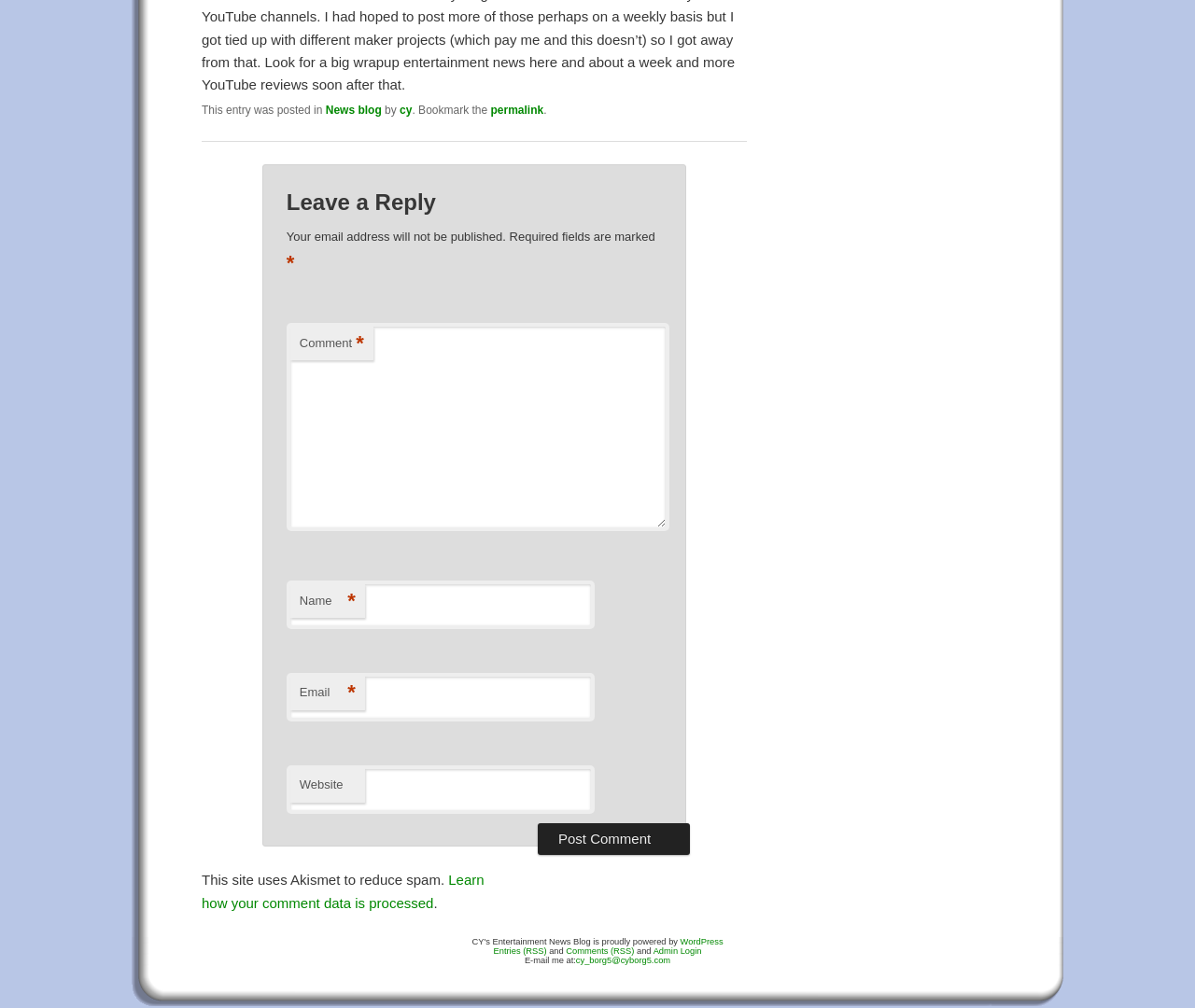Answer briefly with one word or phrase:
What is the website's spam reduction method?

Akismet